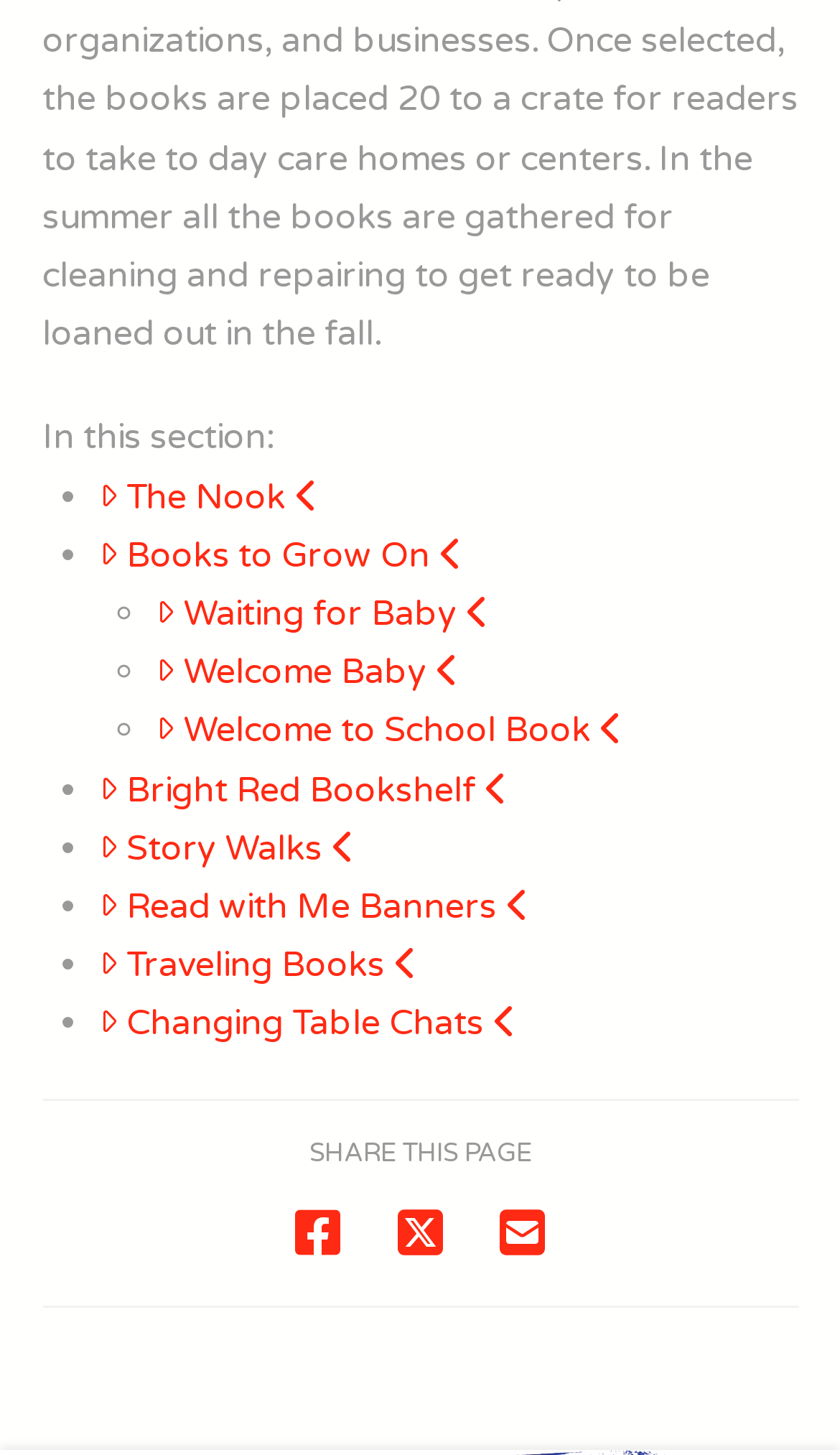Can you specify the bounding box coordinates for the region that should be clicked to fulfill this instruction: "Click on the Twitter share button".

[0.564, 0.817, 0.679, 0.883]